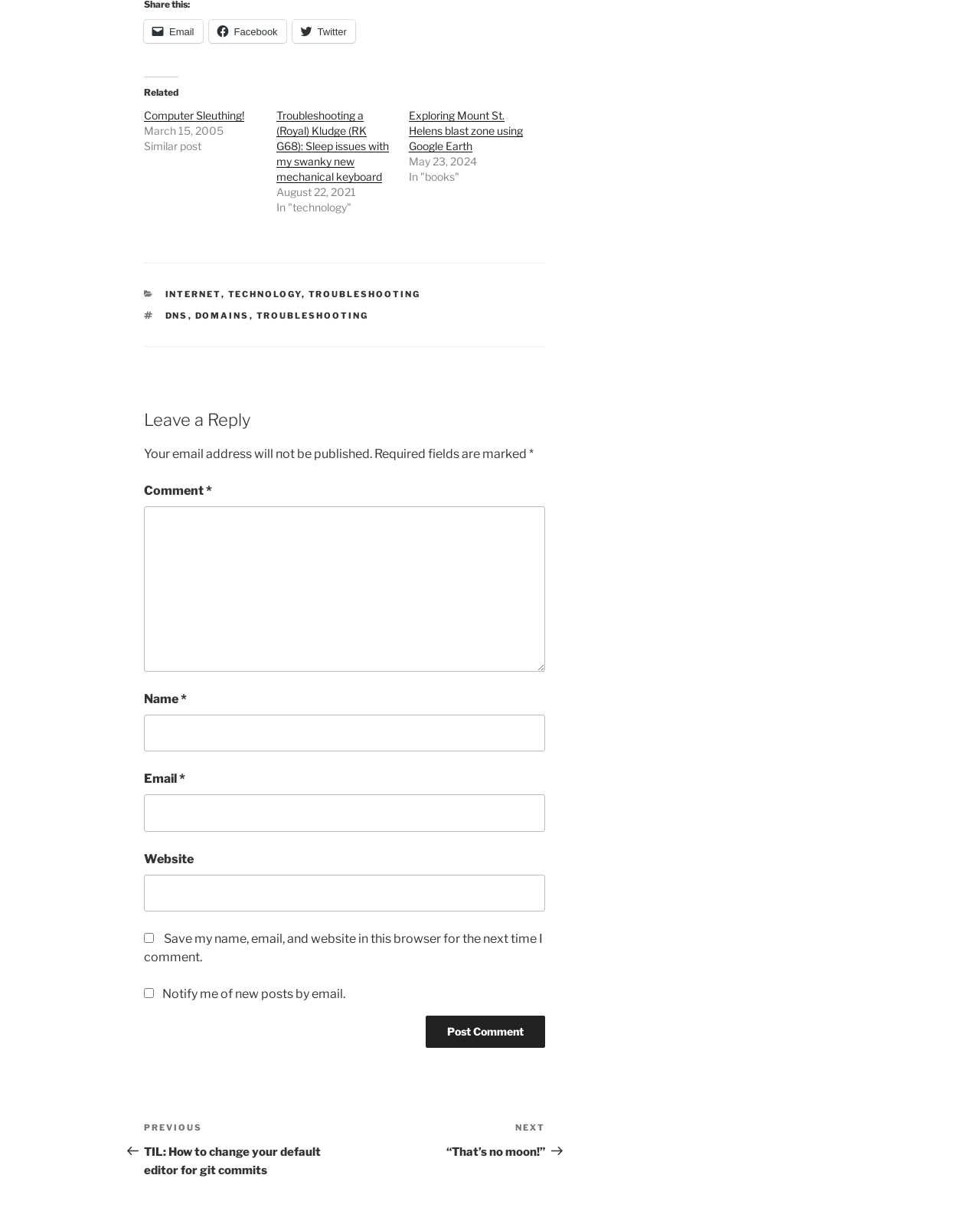Extract the bounding box coordinates for the UI element described by the text: "Email". The coordinates should be in the form of [left, top, right, bottom] with values between 0 and 1.

[0.147, 0.016, 0.207, 0.035]